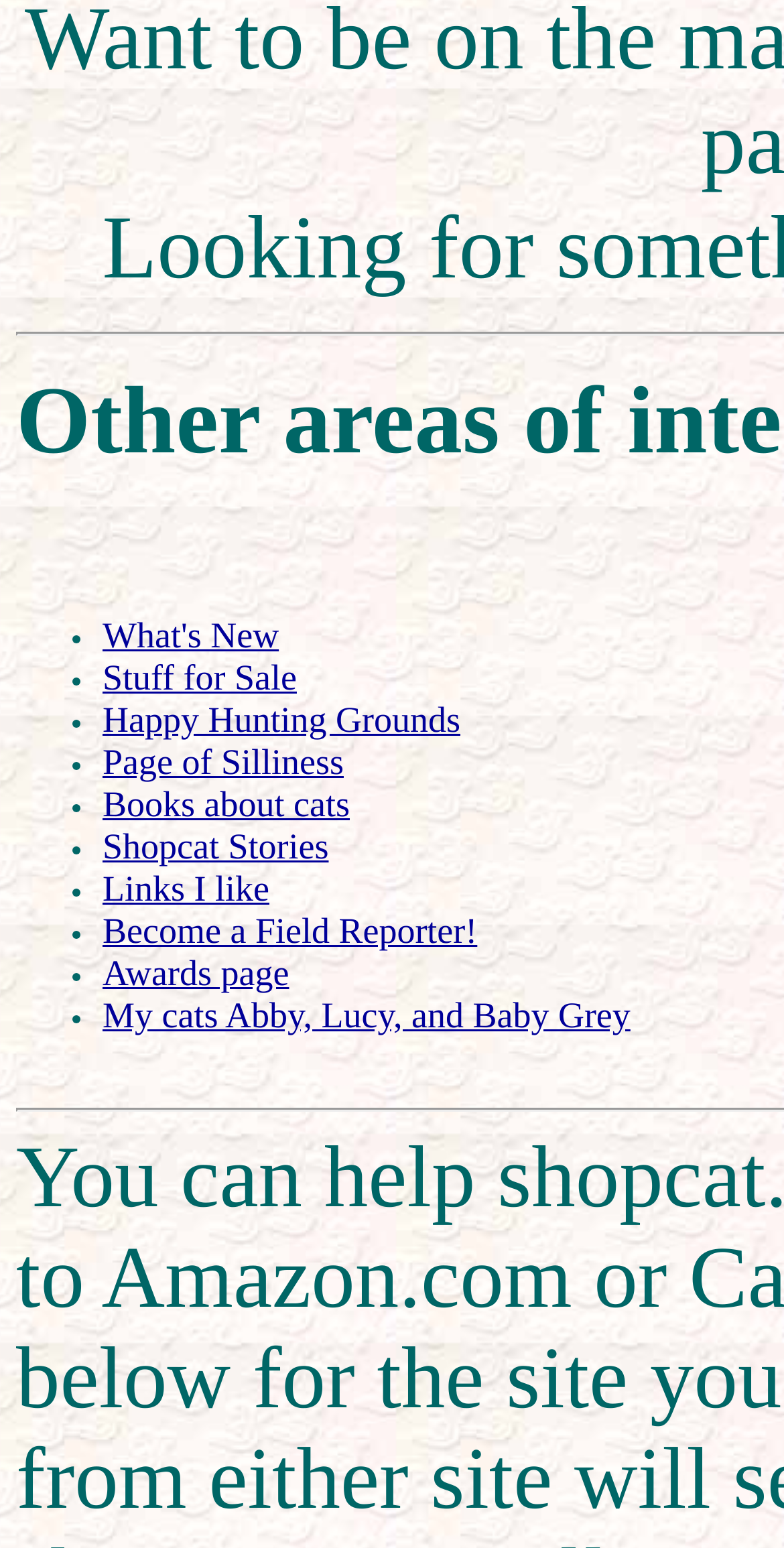Locate the bounding box coordinates of the area where you should click to accomplish the instruction: "Explore Links I like".

[0.131, 0.561, 0.344, 0.587]